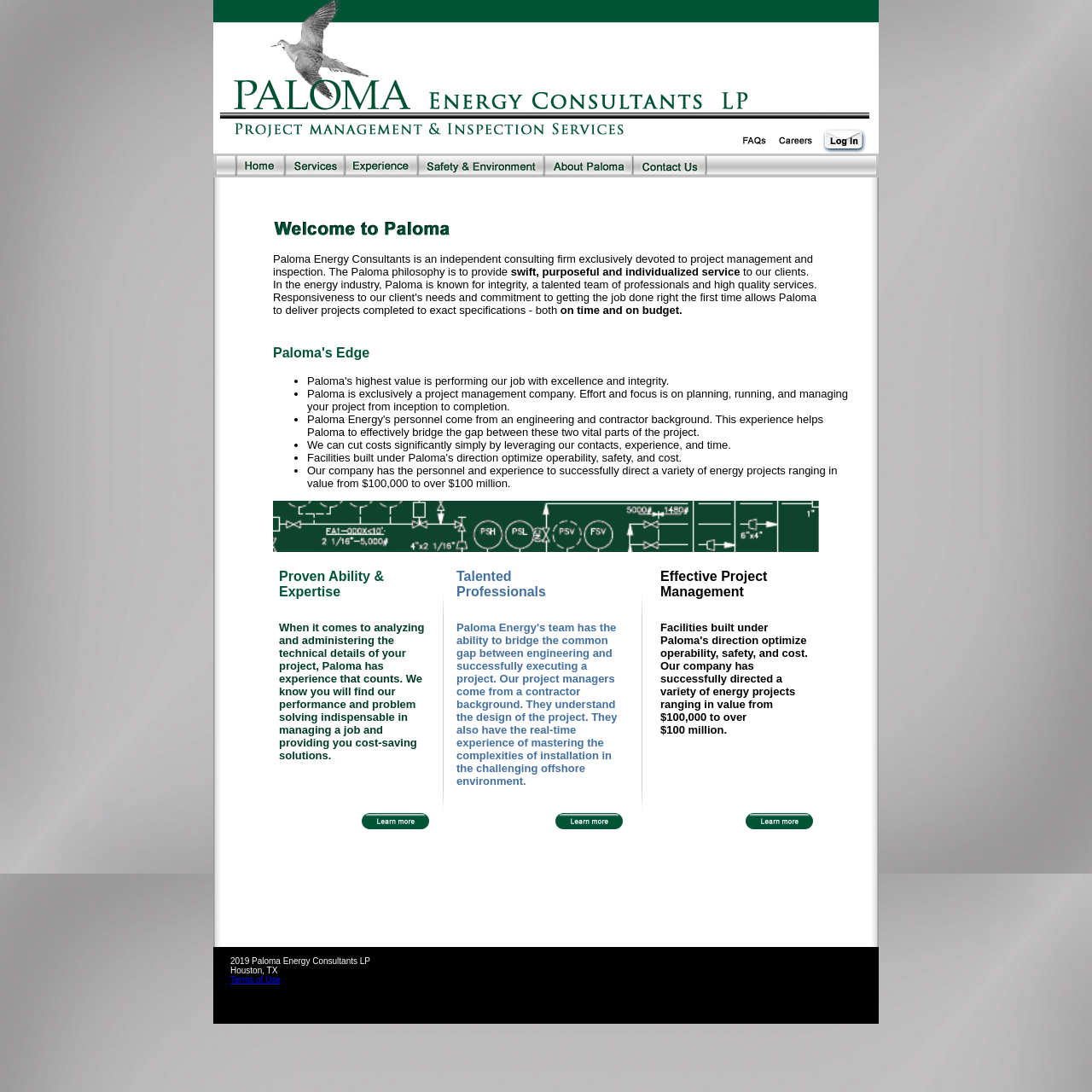Can you find the bounding box coordinates of the area I should click to execute the following instruction: "read about the company's philosophy"?

[0.25, 0.231, 0.745, 0.255]